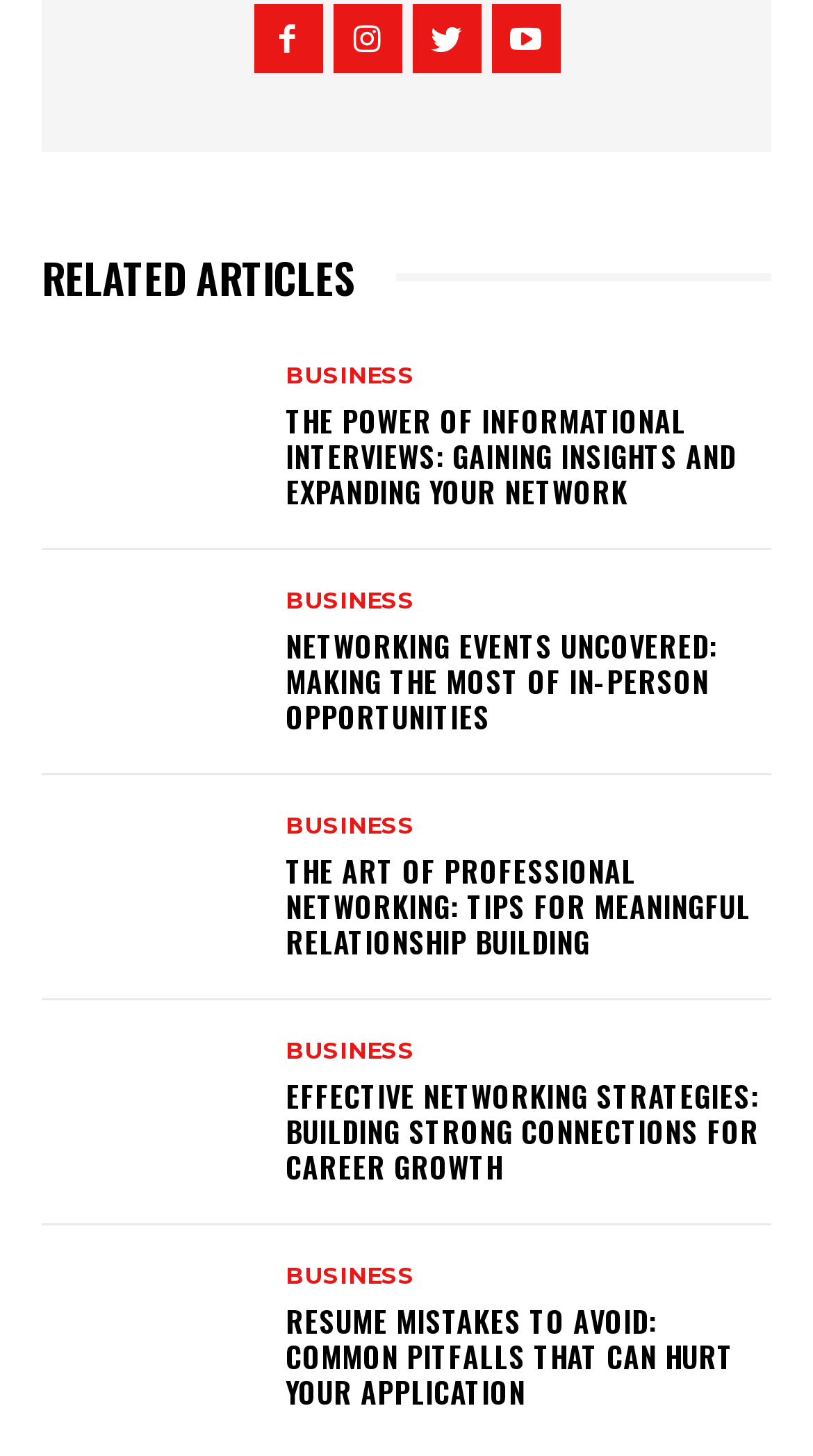Respond to the question below with a single word or phrase: How many related articles are listed on the webpage?

5